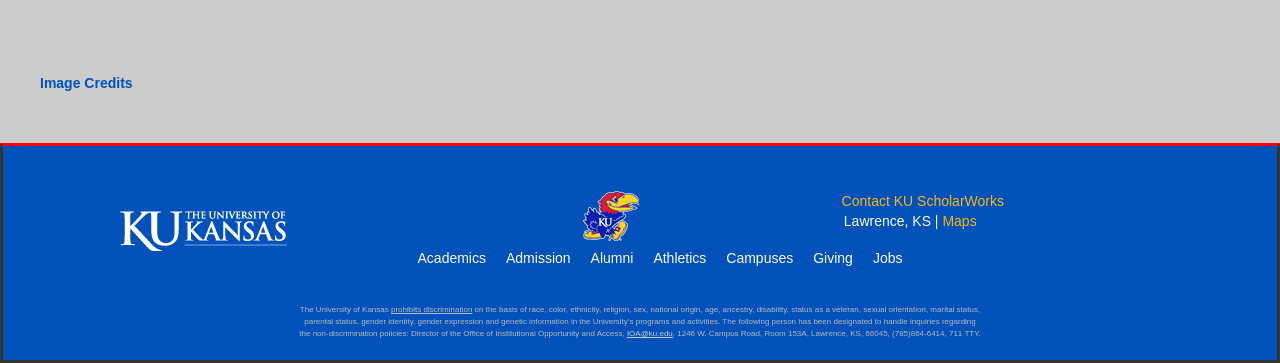Please pinpoint the bounding box coordinates for the region I should click to adhere to this instruction: "Visit Image Credits".

[0.031, 0.208, 0.104, 0.252]